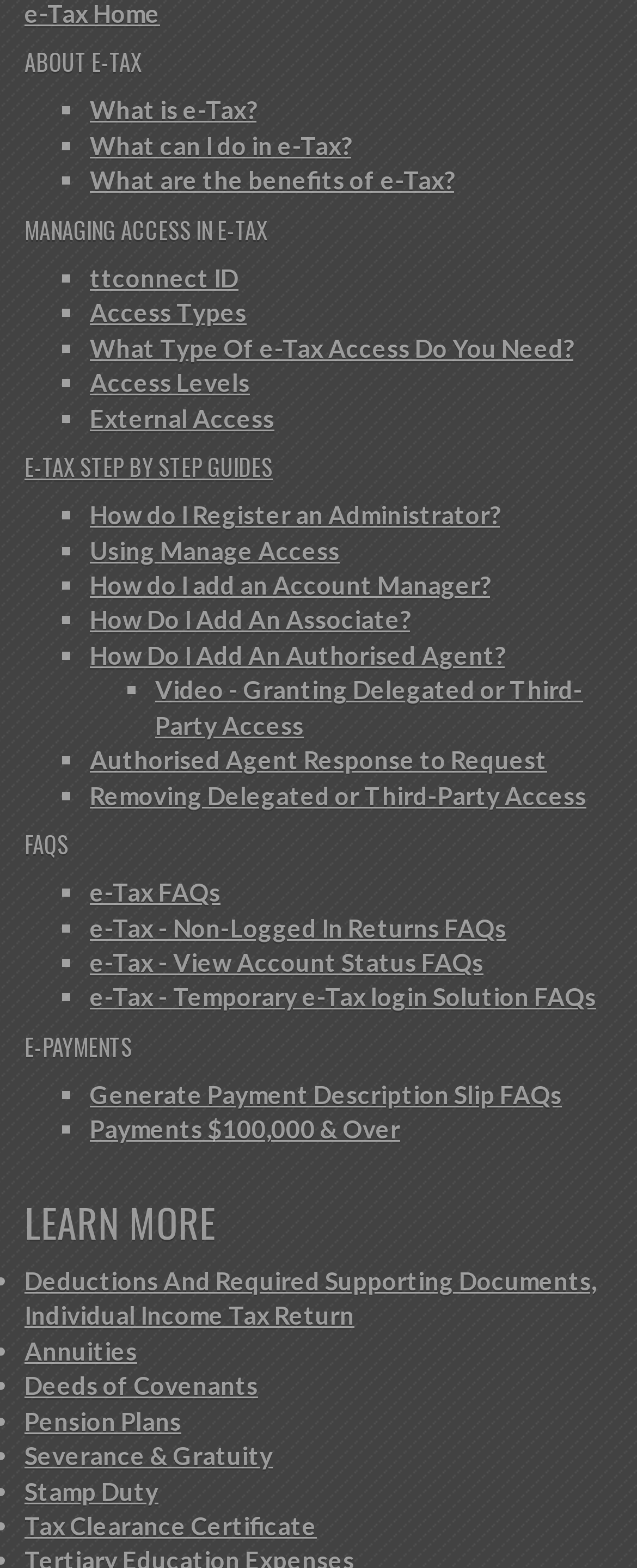Locate the bounding box coordinates of the item that should be clicked to fulfill the instruction: "Learn about what is e-Tax?".

[0.141, 0.061, 0.403, 0.08]